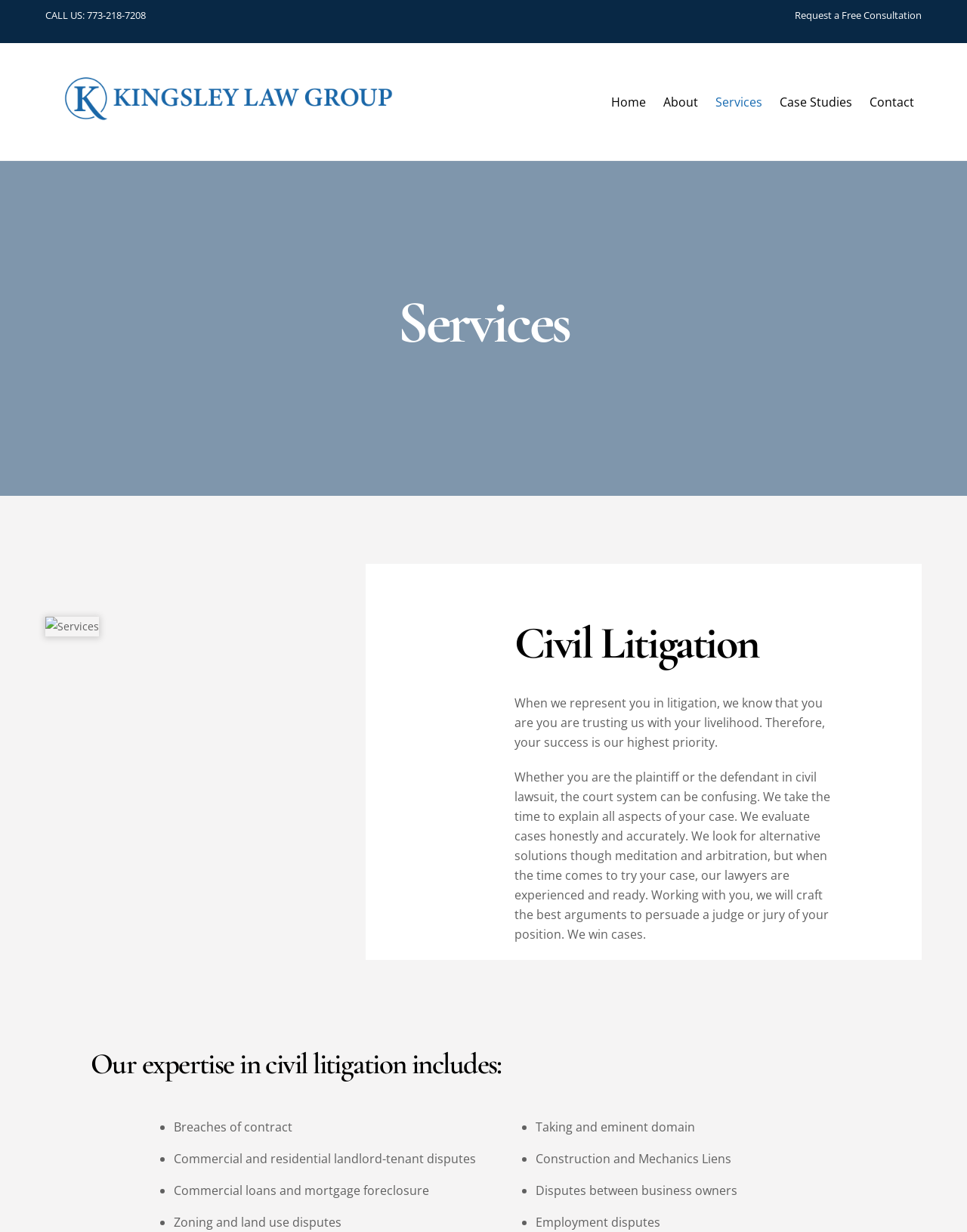Locate the bounding box coordinates of the item that should be clicked to fulfill the instruction: "View services offered by the law group".

[0.047, 0.233, 0.953, 0.292]